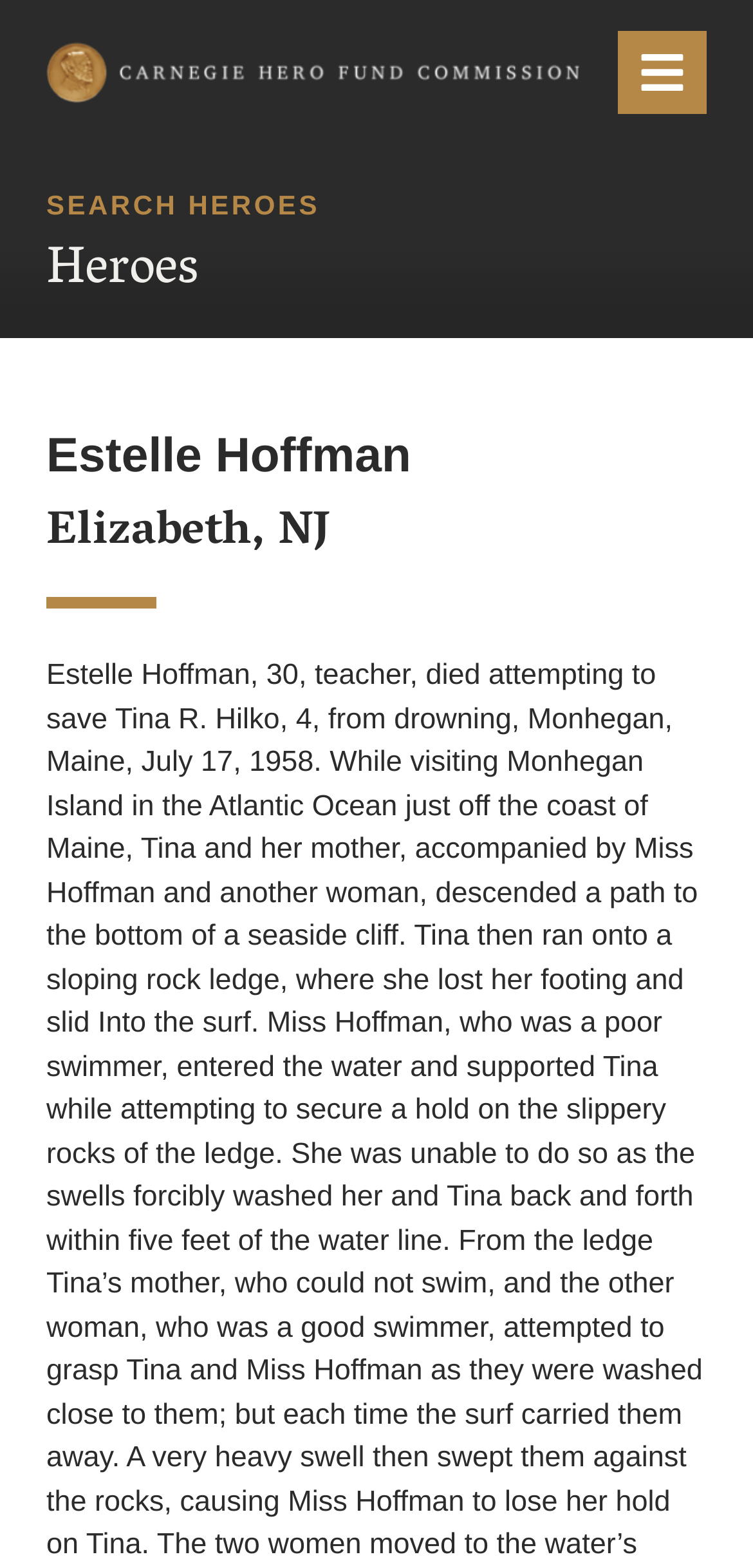What is the text above the hero's name?
Refer to the image and give a detailed answer to the question.

I found the answer by looking at the static text elements in the header section, where it says 'SEARCH HEROES' above the hero's name.